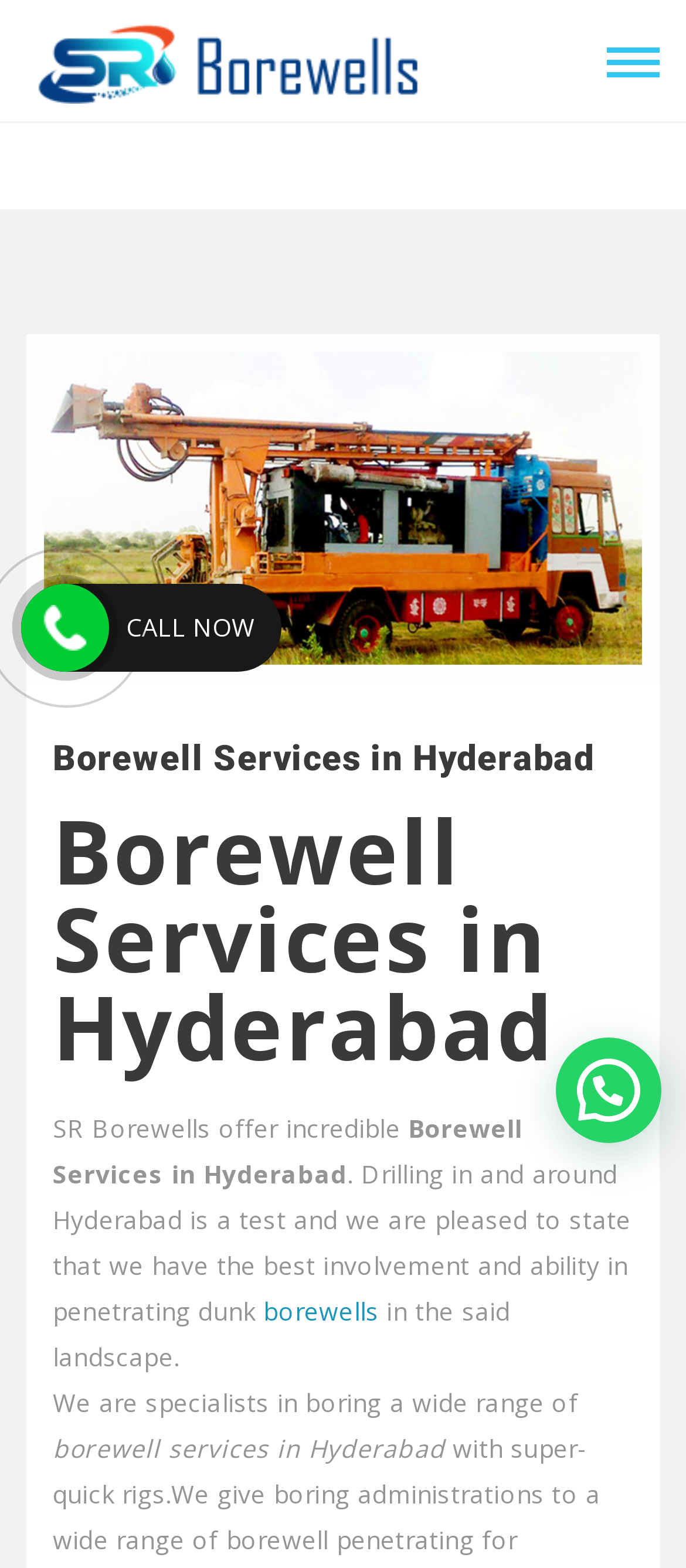Extract the bounding box coordinates for the UI element described by the text: "title="Hyderabad"". The coordinates should be in the form of [left, top, right, bottom] with values between 0 and 1.

[0.038, 0.01, 0.651, 0.062]